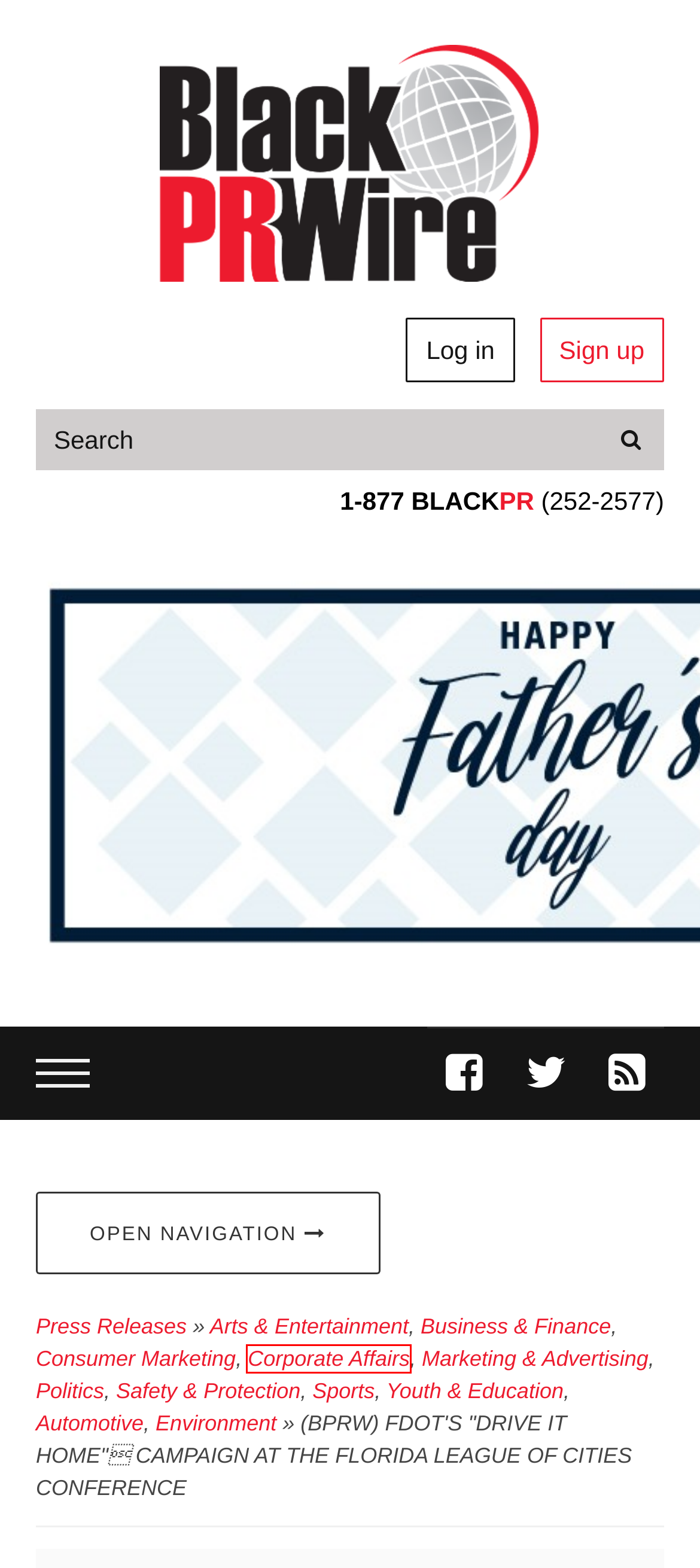You are given a webpage screenshot where a red bounding box highlights an element. Determine the most fitting webpage description for the new page that loads after clicking the element within the red bounding box. Here are the candidates:
A. Consumer Marketing | News channels | Black PR Wire, Inc.
B. Press Releases | Black PR Wire, Inc.
C. Homepage | Black PR Wire, Inc.
D. Corporate Affairs | News channels | Black PR Wire, Inc.
E. Arts & Entertainment | News channels | Black PR Wire, Inc.
F. Safety & Protection | News channels | Black PR Wire, Inc.
G. Login | Black PR Wire, Inc.
H. Sports | News channels | Black PR Wire, Inc.

D